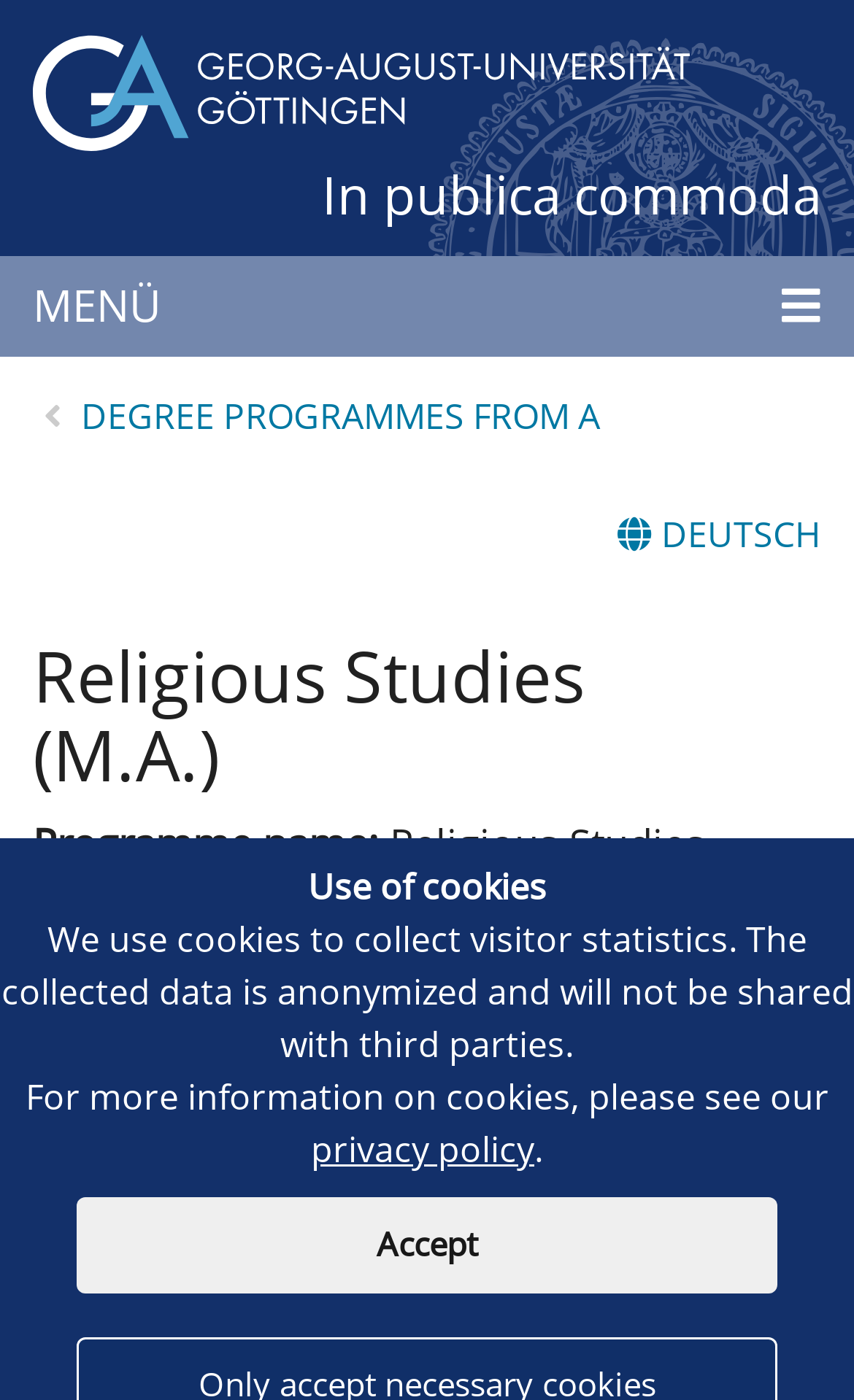Extract the bounding box for the UI element that matches this description: "Research".

[0.062, 0.441, 0.708, 0.513]